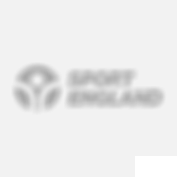With reference to the image, please provide a detailed answer to the following question: What is the style of the logo?

The logo is designed in a simple, monochromatic style, which suggests a clean and minimalist approach to the organization's branding. This style choice may be intended to convey a sense of professionalism and focus on the organization's mission.